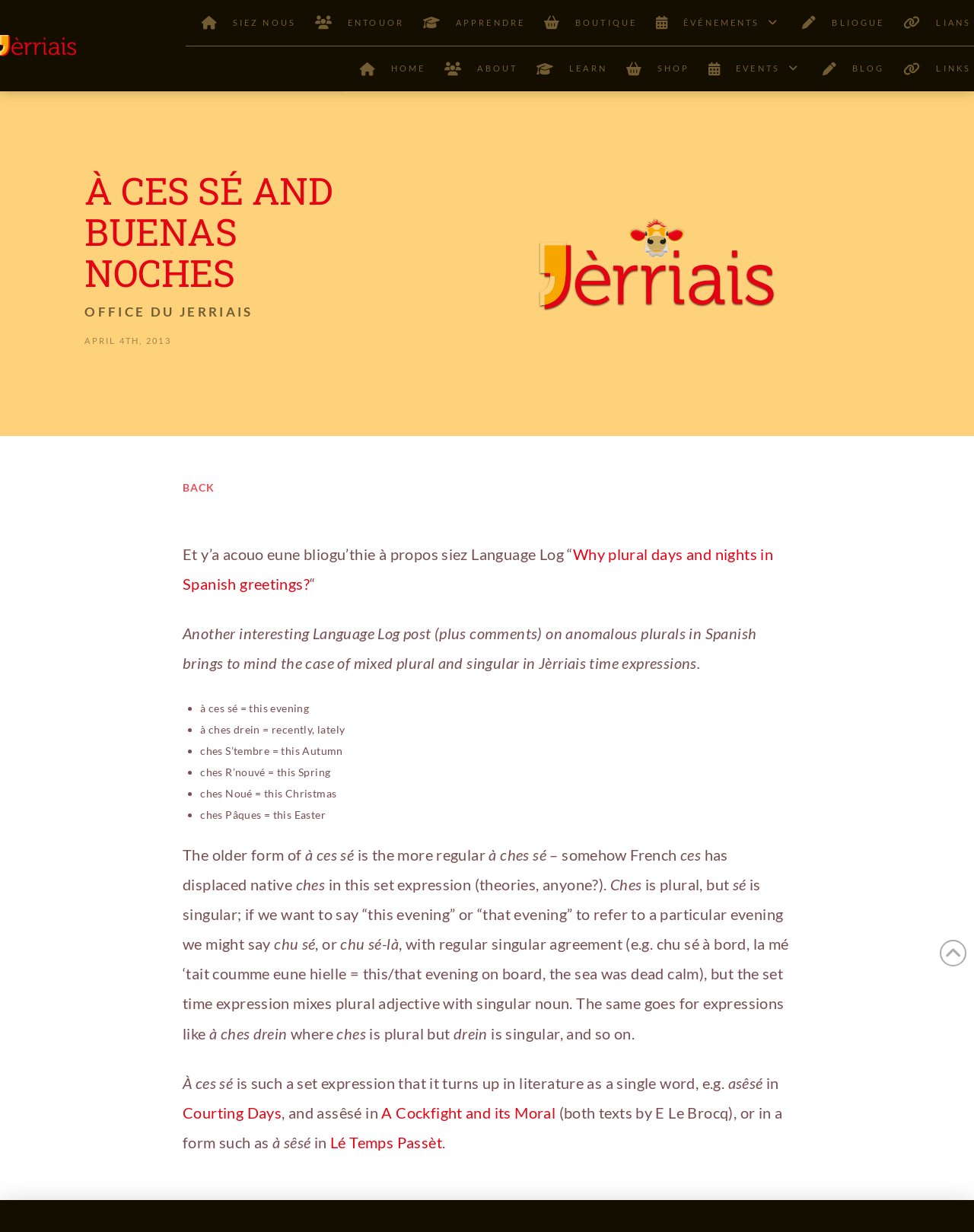What is the language of the webpage?
Refer to the image and provide a one-word or short phrase answer.

Jèrriais